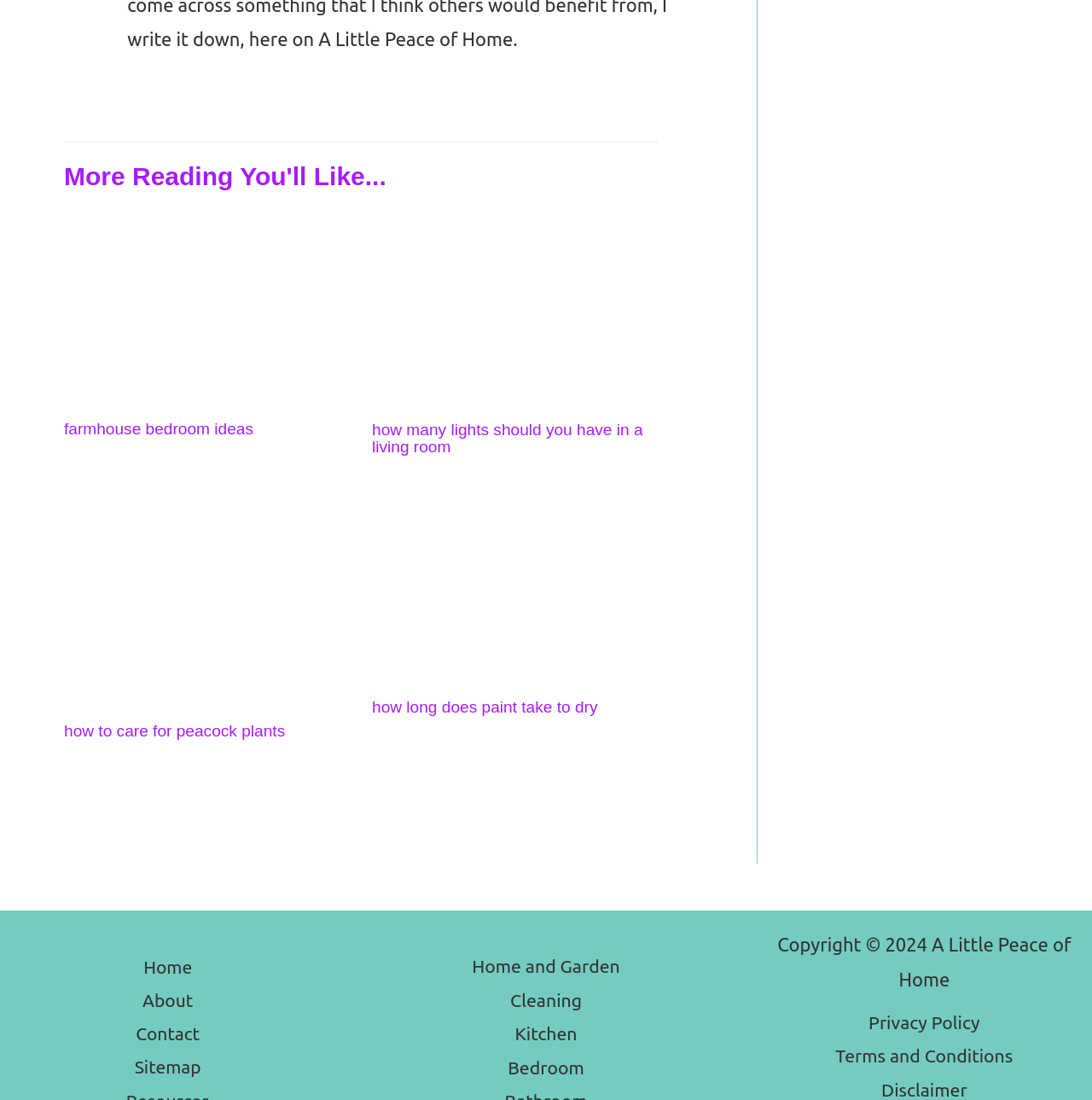Show me the bounding box coordinates of the clickable region to achieve the task as per the instruction: "Go to Home".

[0.13, 0.863, 0.177, 0.895]